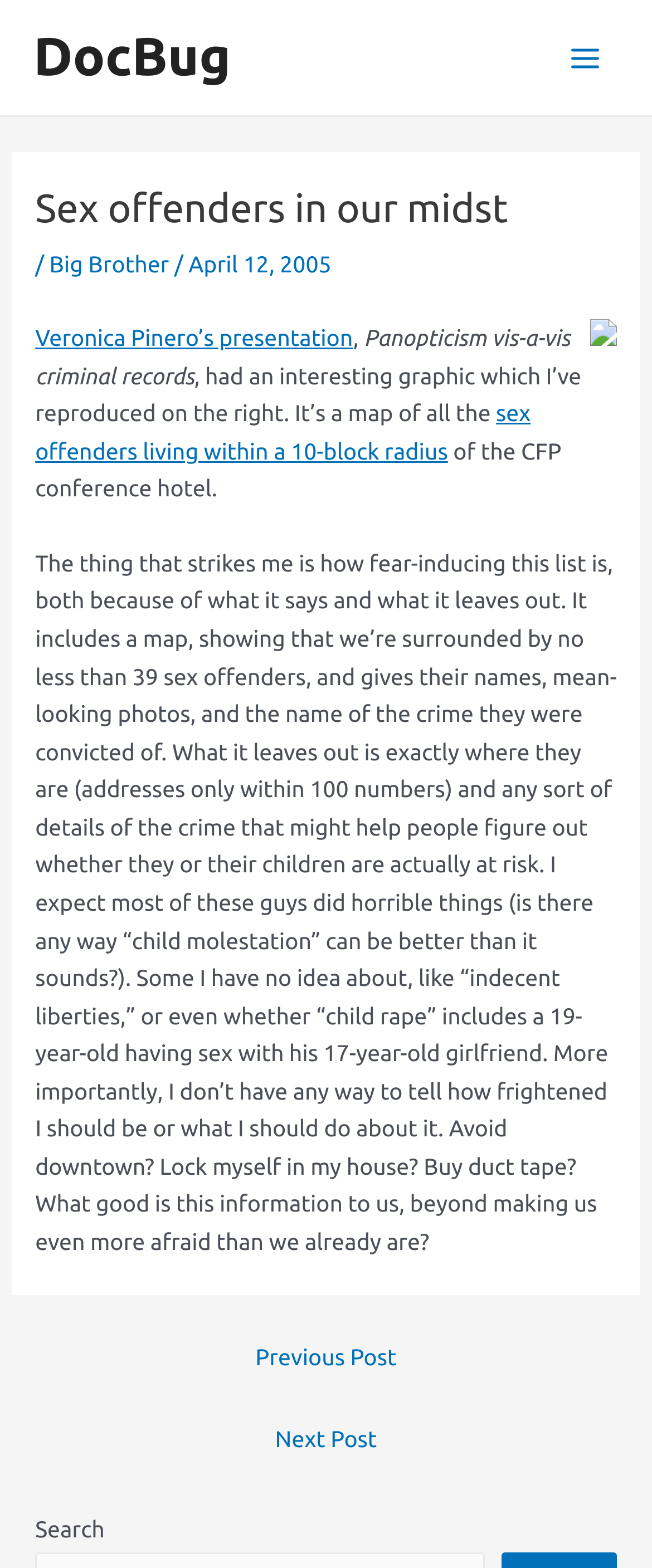Give a concise answer using one word or a phrase to the following question:
What is the topic of the article?

Sex offenders